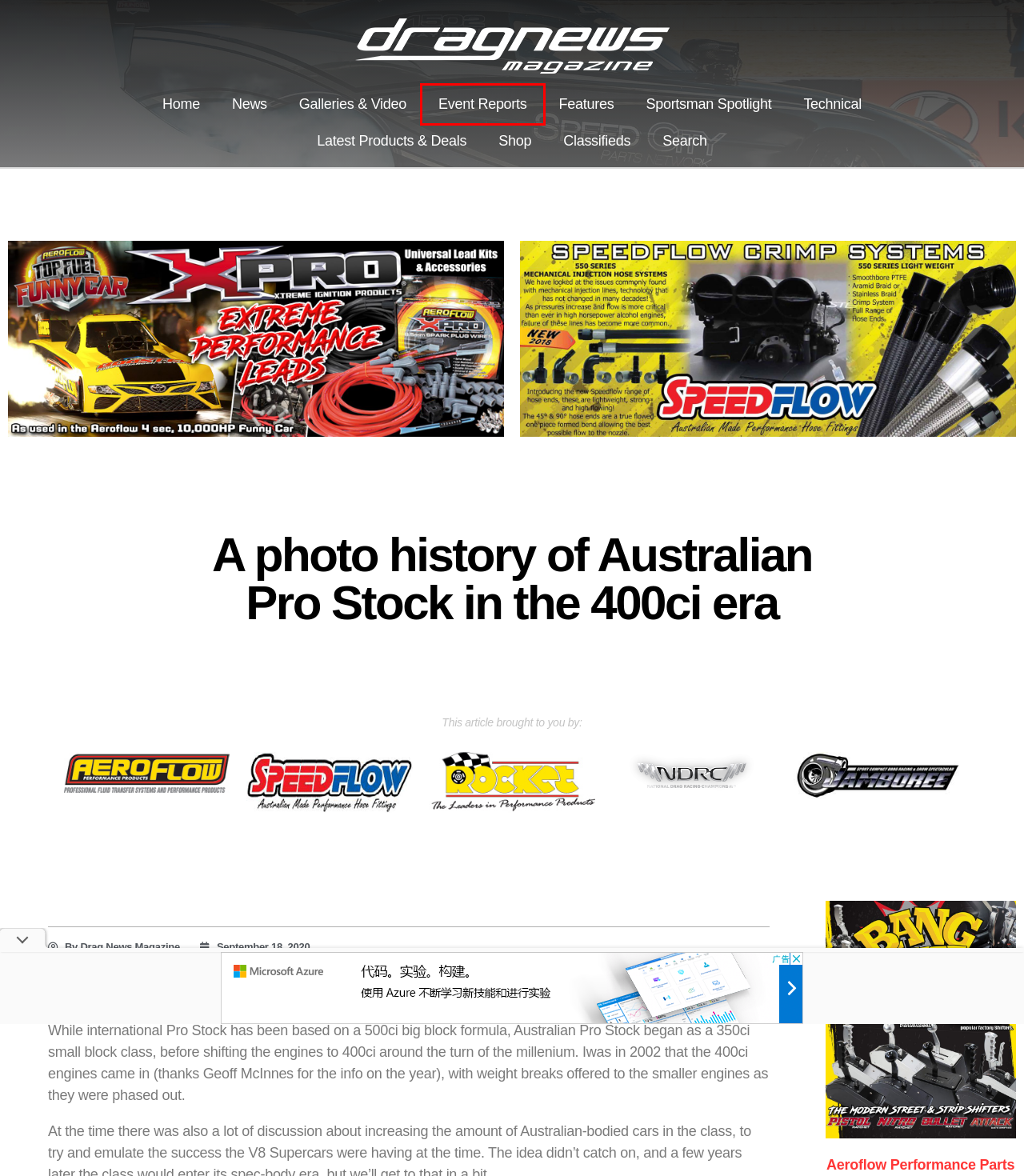Consider the screenshot of a webpage with a red bounding box around an element. Select the webpage description that best corresponds to the new page after clicking the element inside the red bounding box. Here are the candidates:
A. Search - Drag News Magazine
B. Drag News Magazine, Author at Drag News Magazine
C. Technical Archives - Drag News Magazine
D. Features Archives - Drag News Magazine
E. Home - Drag News Magazine
F. Event Reports Archives - Drag News Magazine
G. News Archives - Drag News Magazine
H. Latest Products & Deals Archives - Drag News Magazine

F